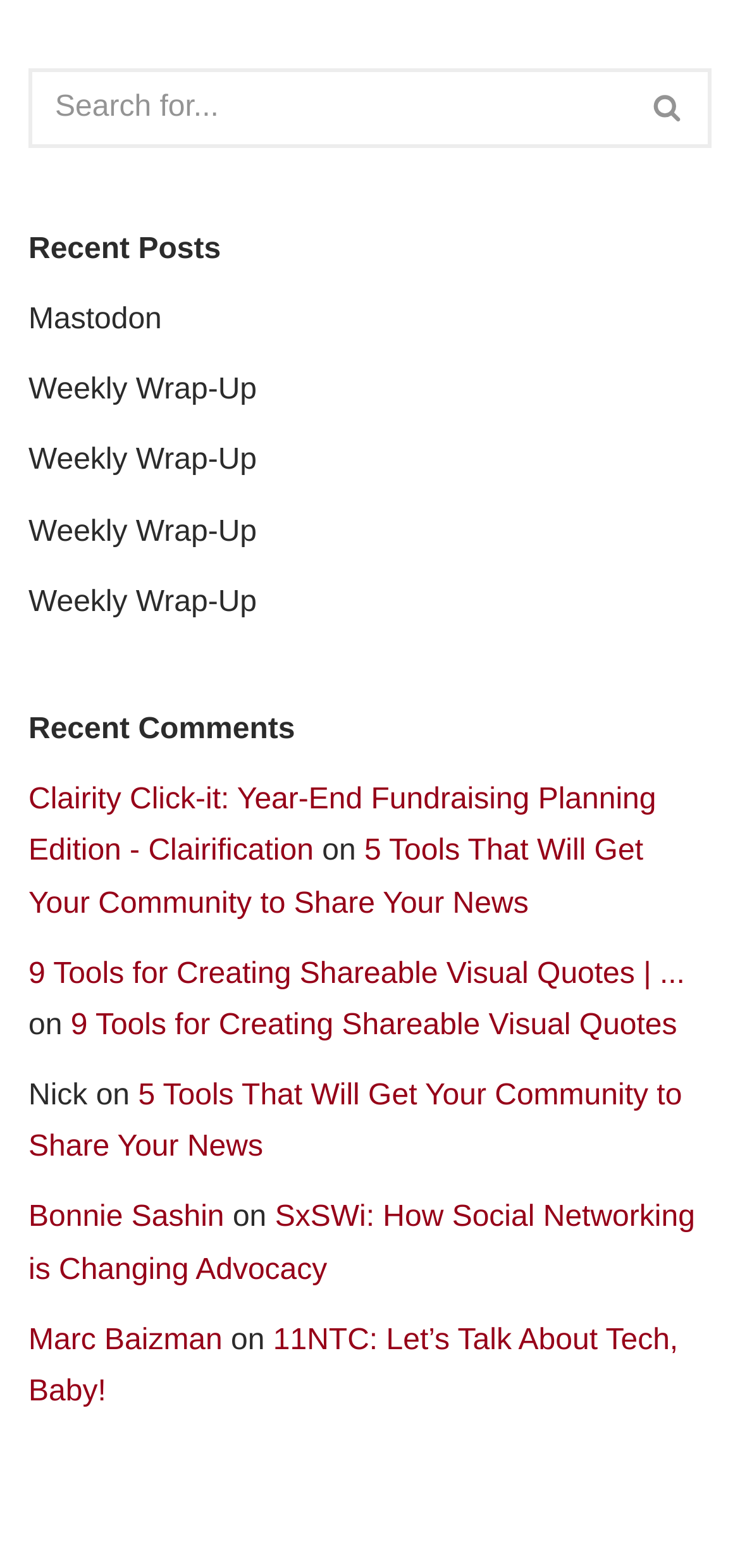Given the element description Weekly Wrap-Up, predict the bounding box coordinates for the UI element in the webpage screenshot. The format should be (top-left x, top-left y, bottom-right x, bottom-right y), and the values should be between 0 and 1.

[0.038, 0.239, 0.347, 0.259]